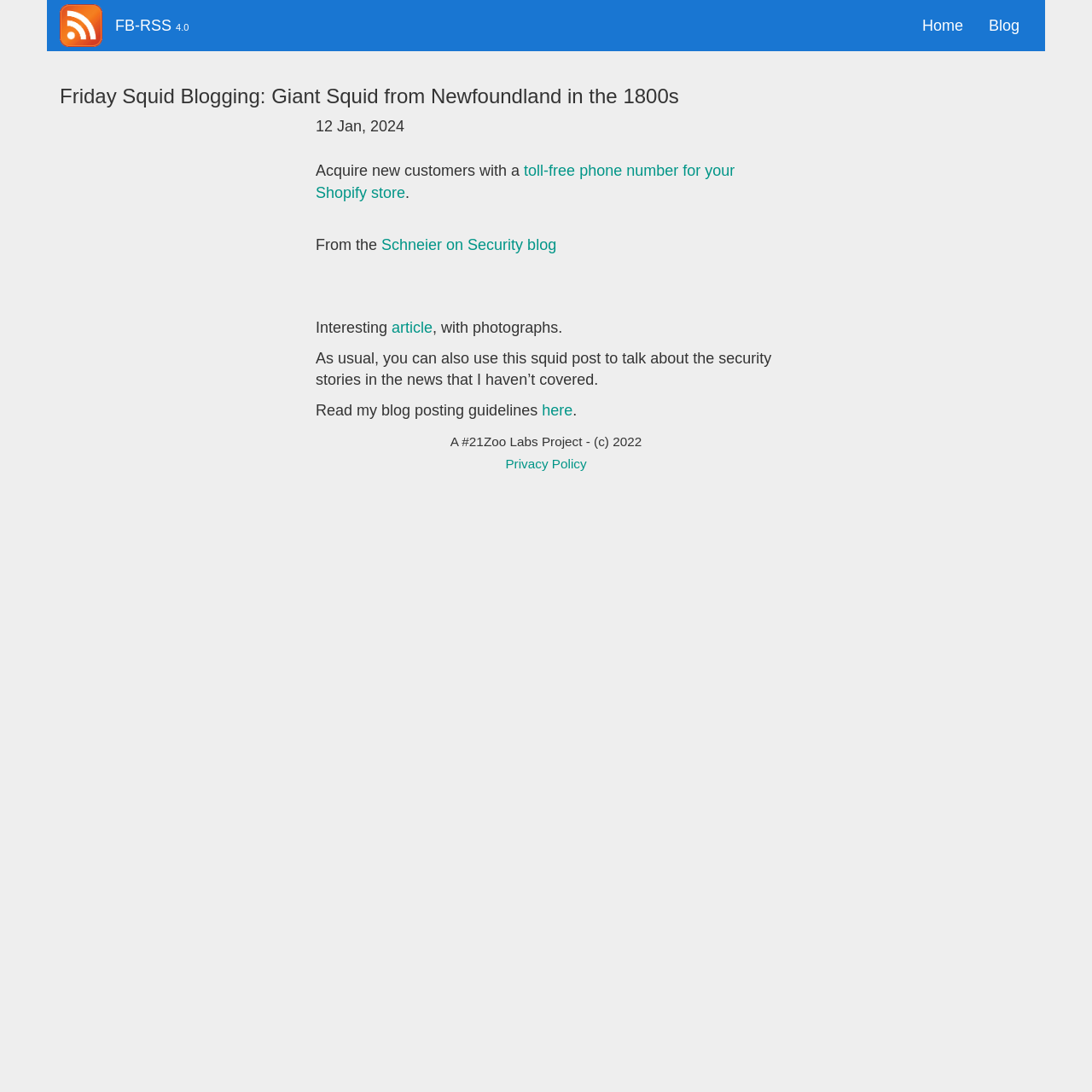Please identify the bounding box coordinates of the clickable element to fulfill the following instruction: "Read the article about Women’s Cross Tattoo on Hands". The coordinates should be four float numbers between 0 and 1, i.e., [left, top, right, bottom].

None